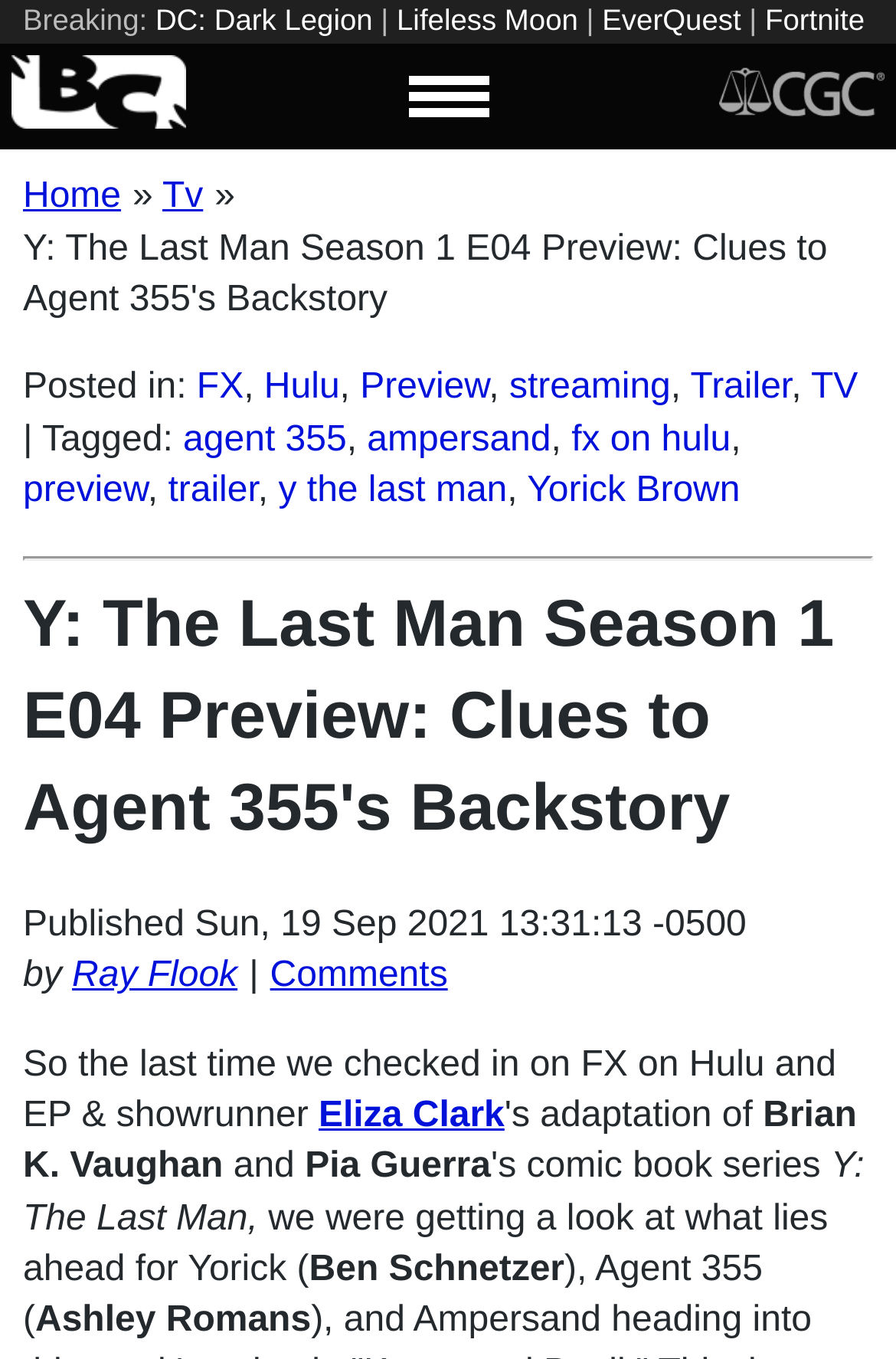Identify the bounding box coordinates of the clickable region to carry out the given instruction: "Read the preview of Y: The Last Man Season 1 E04".

[0.026, 0.425, 0.974, 0.63]